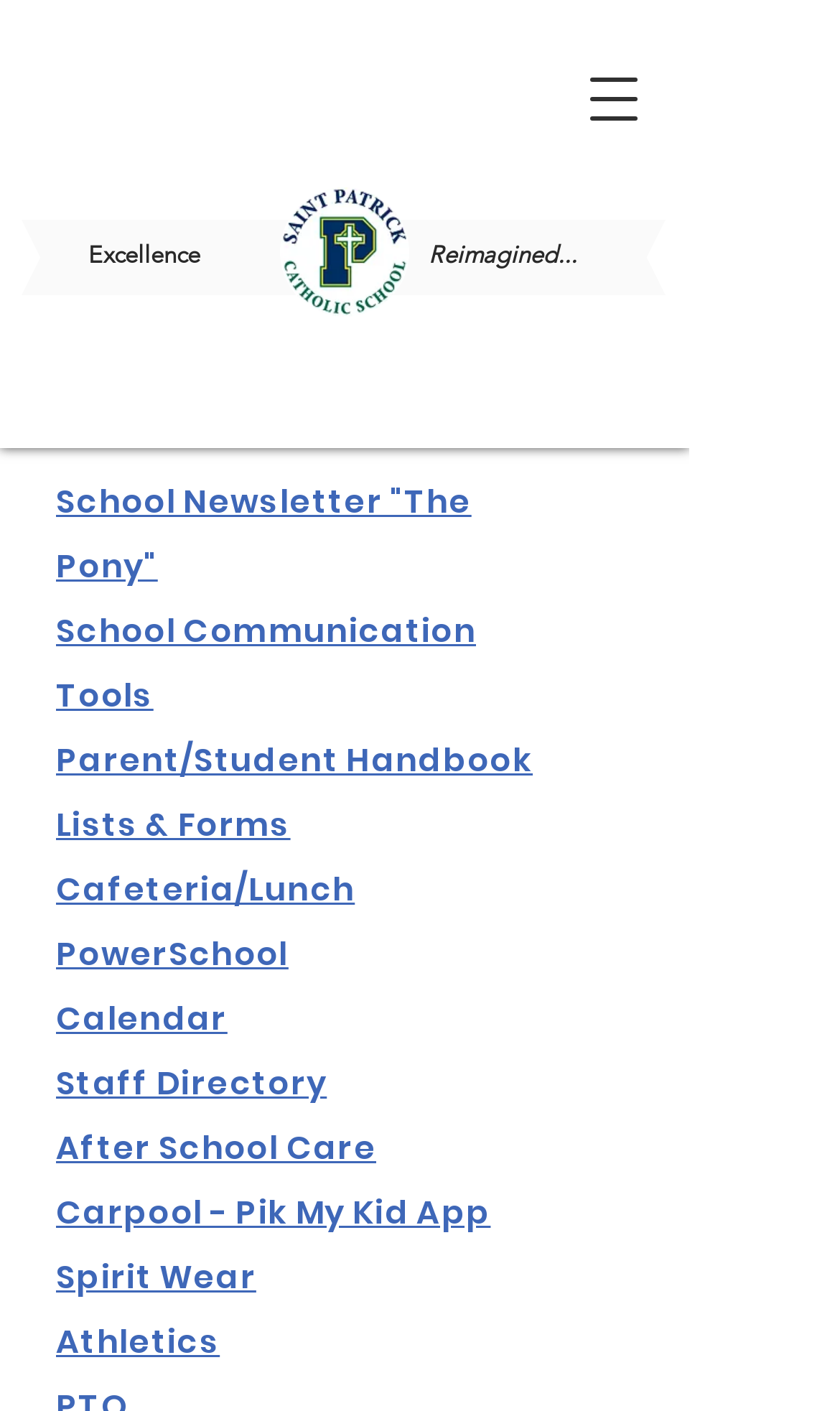Please determine the bounding box coordinates of the element to click in order to execute the following instruction: "Access Parent/Student Handbook". The coordinates should be four float numbers between 0 and 1, specified as [left, top, right, bottom].

[0.067, 0.525, 0.634, 0.551]